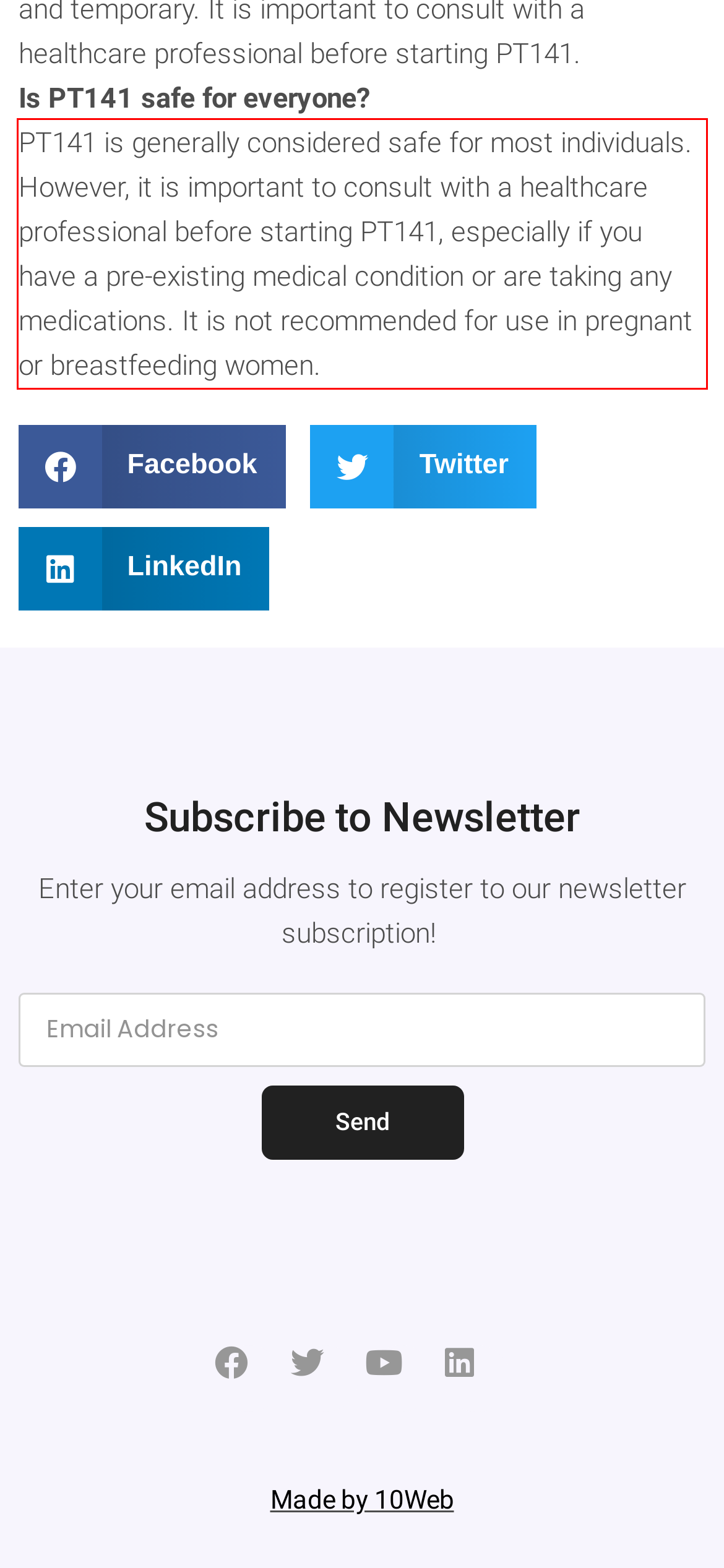Given a screenshot of a webpage with a red bounding box, extract the text content from the UI element inside the red bounding box.

PT141 is generally considered safe for most individuals. However, it is important to consult with a healthcare professional before starting PT141, especially if you have a pre-existing medical condition or are taking any medications. It is not recommended for use in pregnant or breastfeeding women.